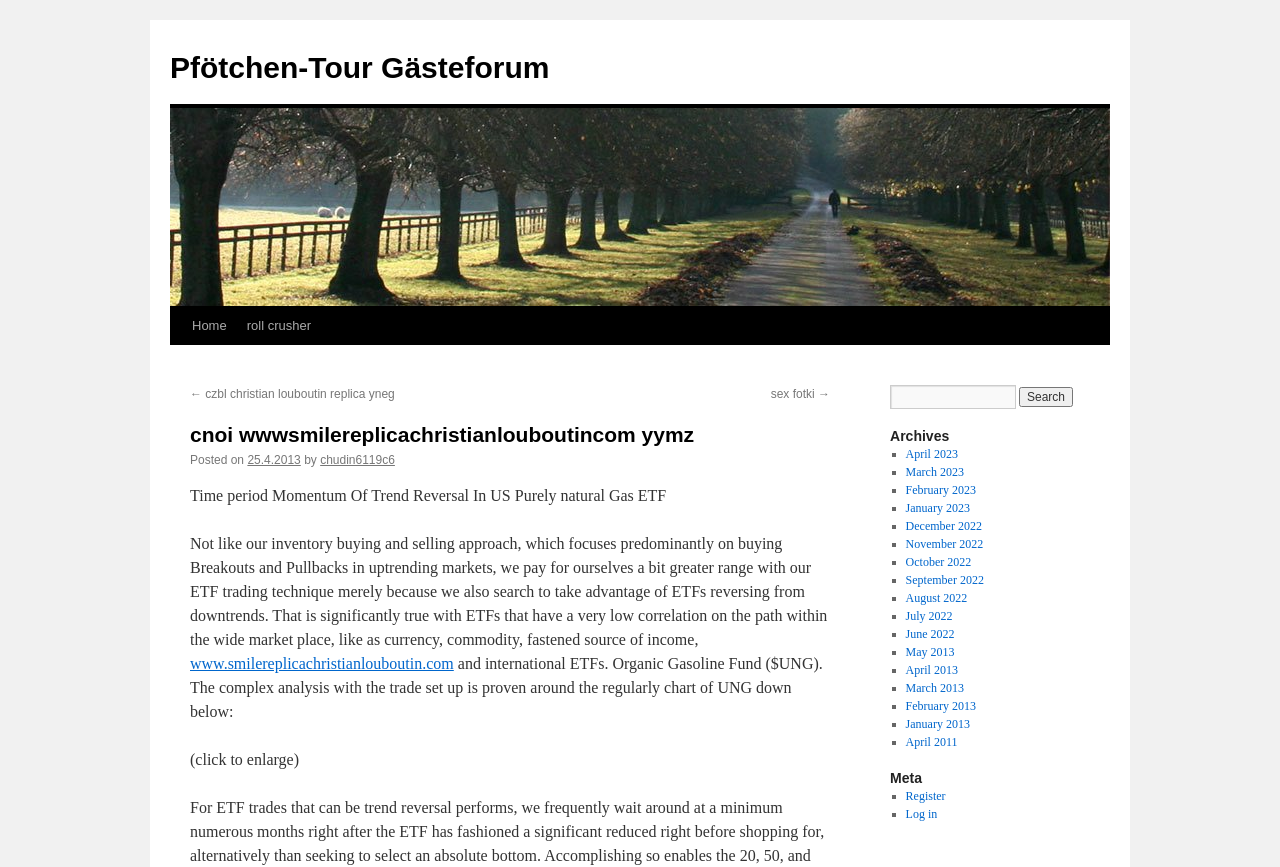From the element description: "name="s"", extract the bounding box coordinates of the UI element. The coordinates should be expressed as four float numbers between 0 and 1, in the order [left, top, right, bottom].

[0.695, 0.444, 0.794, 0.472]